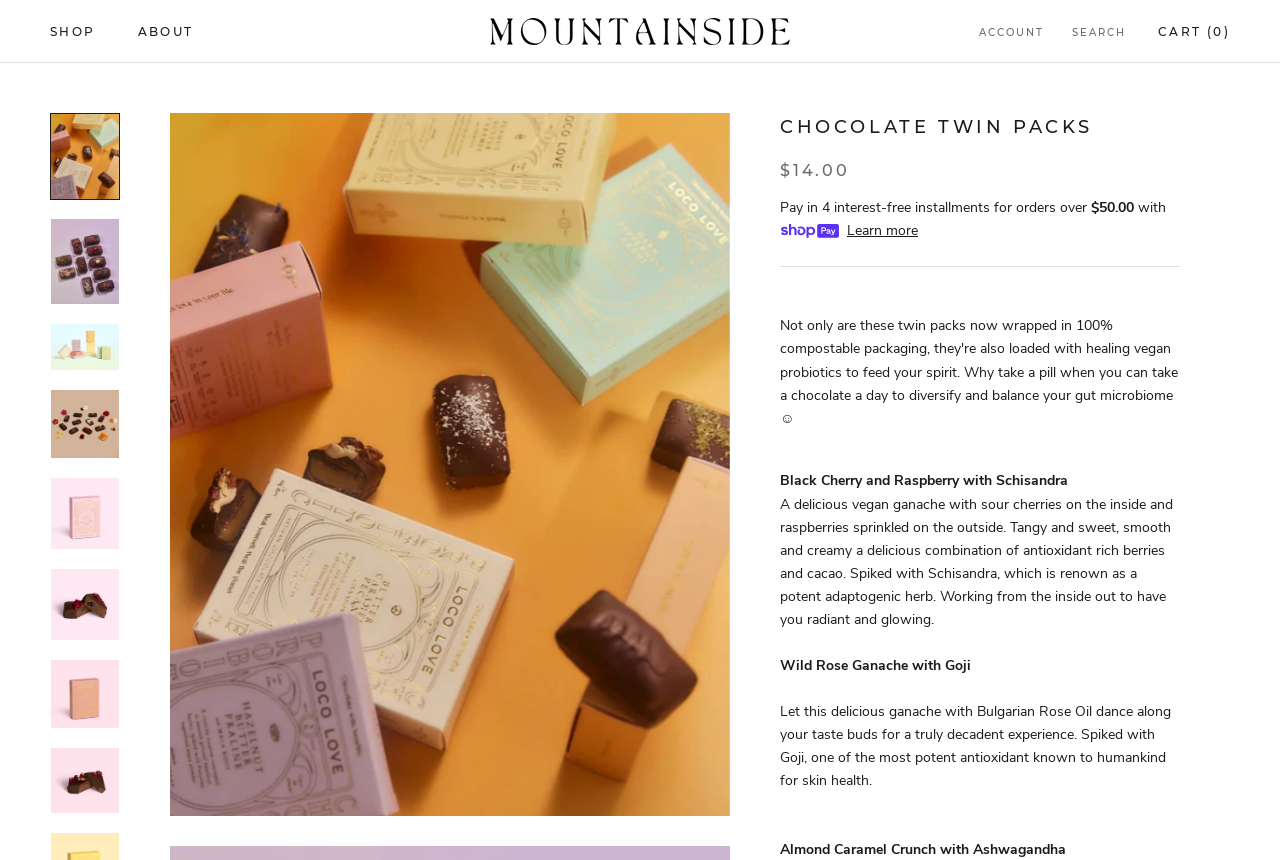Identify and extract the main heading of the webpage.

CHOCOLATE TWIN PACKS